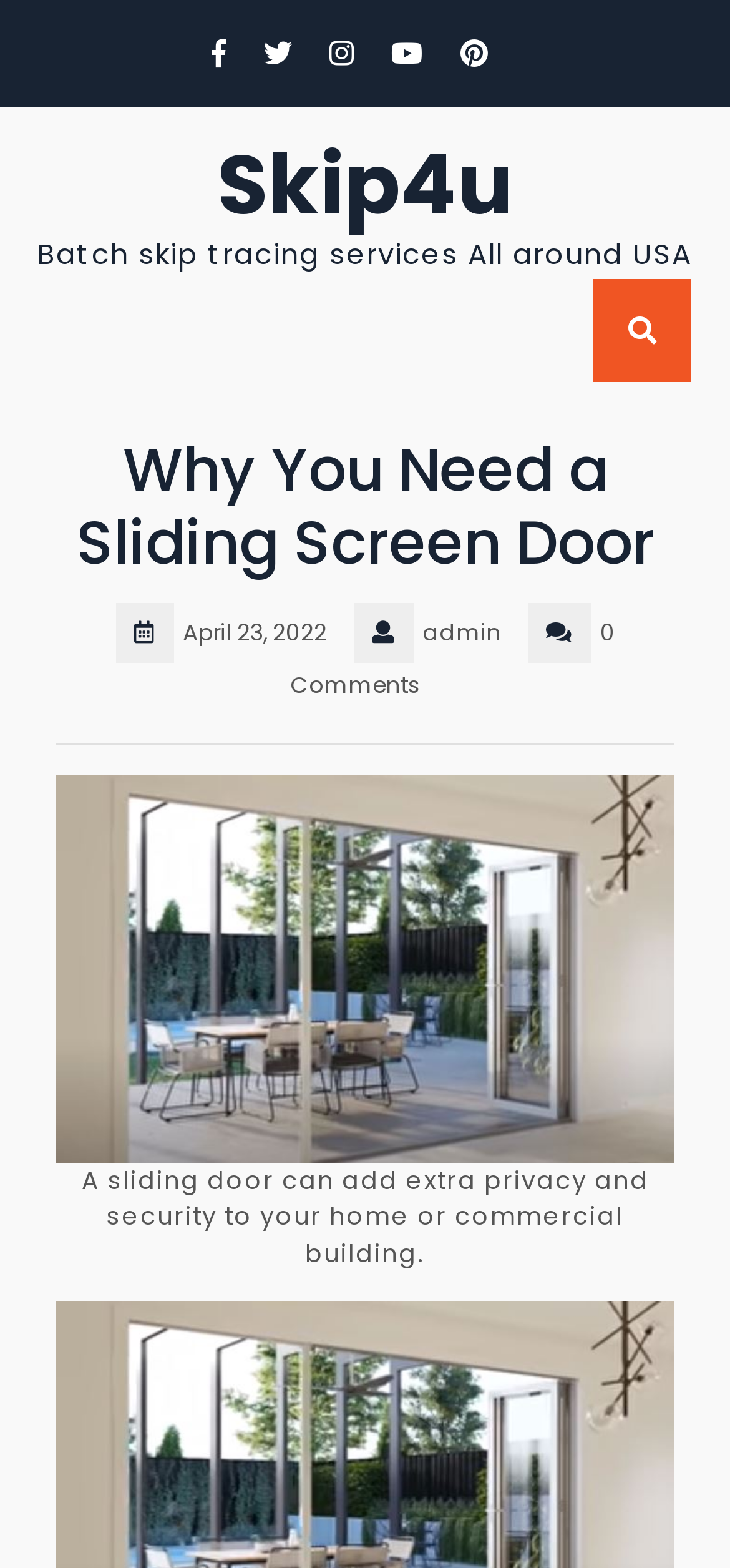Give a concise answer using one word or a phrase to the following question:
How many comments does the article have?

0